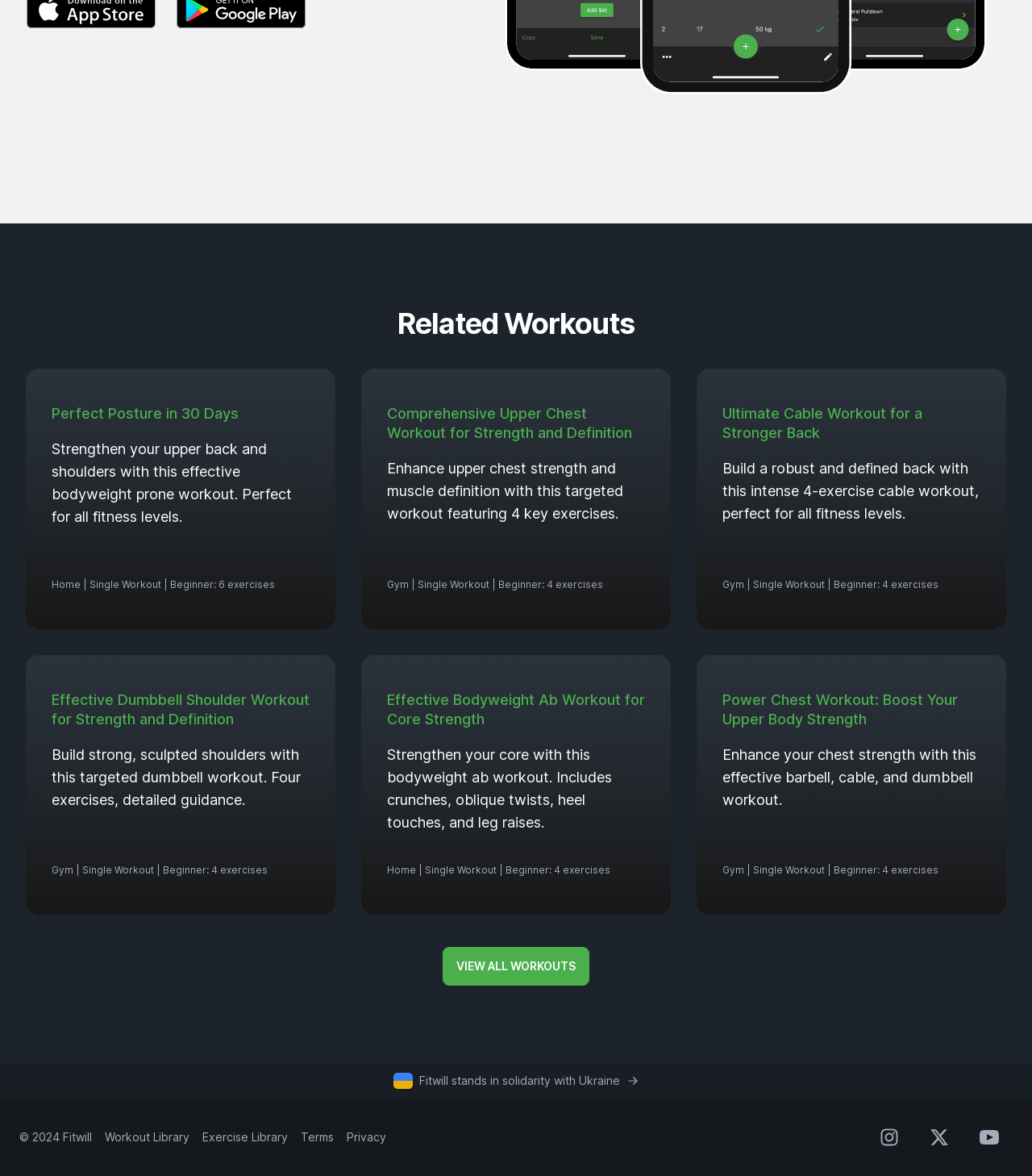Locate the bounding box coordinates of the area you need to click to fulfill this instruction: 'Go to Workout Library'. The coordinates must be in the form of four float numbers ranging from 0 to 1: [left, top, right, bottom].

[0.102, 0.961, 0.184, 0.973]